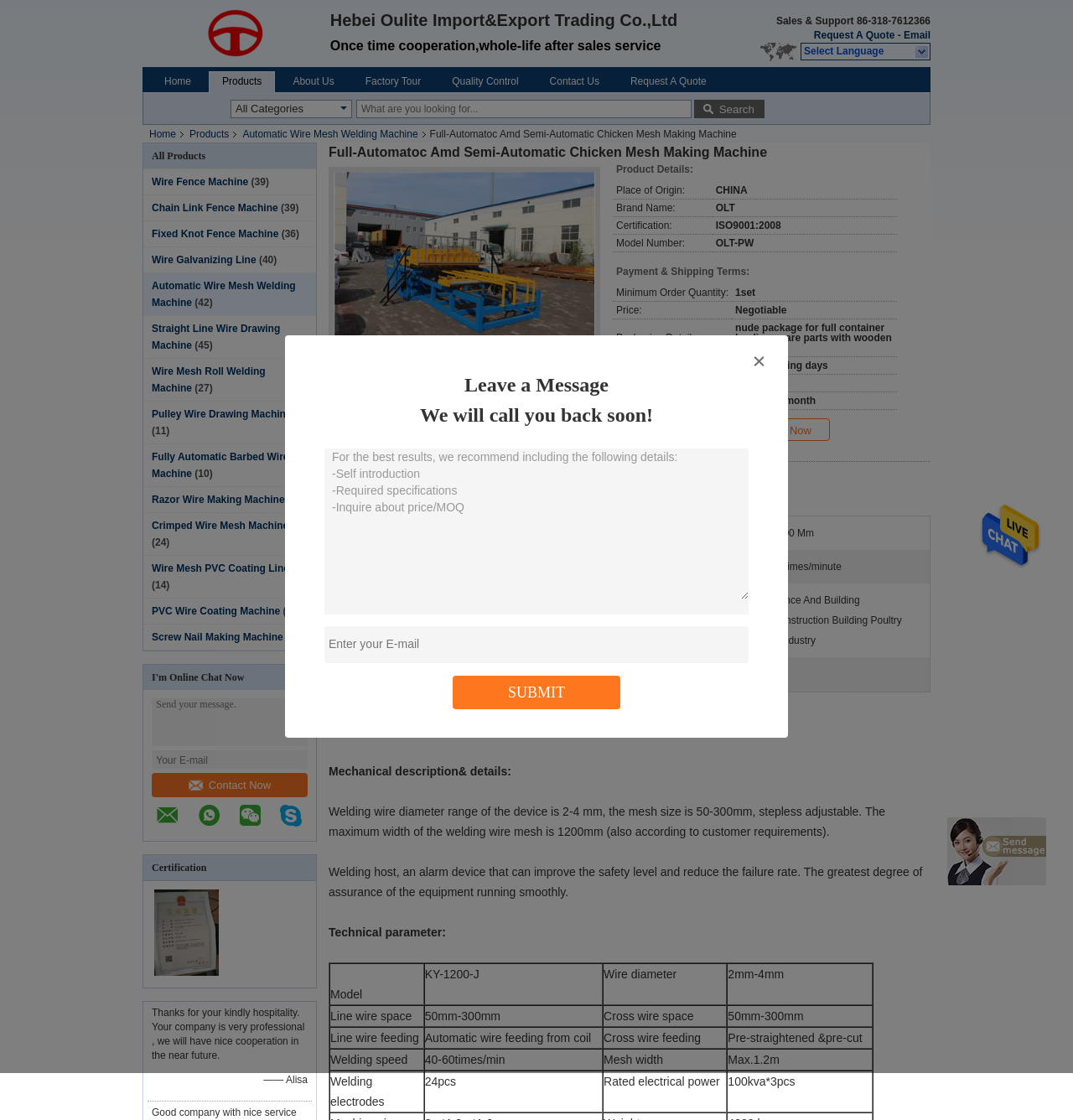Show me the bounding box coordinates of the clickable region to achieve the task as per the instruction: "Contact us".

[0.5, 0.067, 0.57, 0.079]